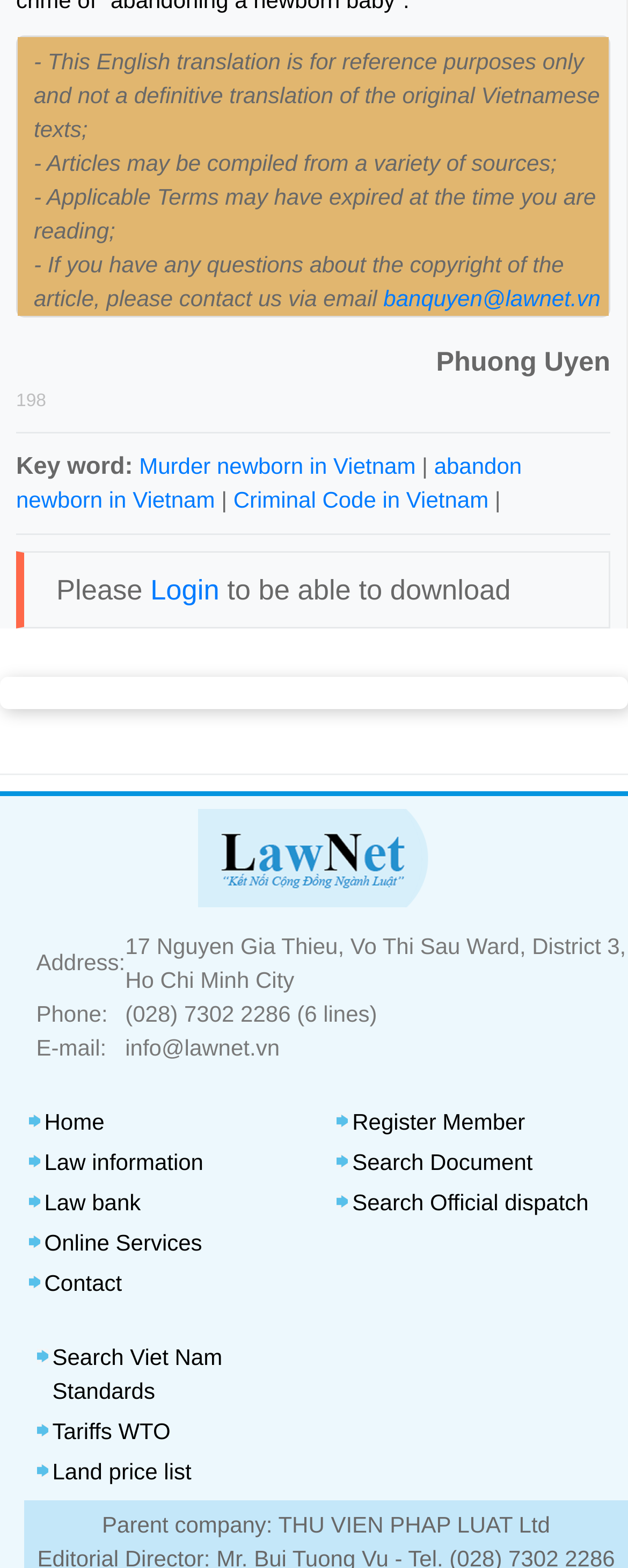What is the parent company of the website?
Make sure to answer the question with a detailed and comprehensive explanation.

The parent company can be found at the bottom of the webpage, where it says 'Parent company: THU VIEN PHAP LUAT Ltd'.